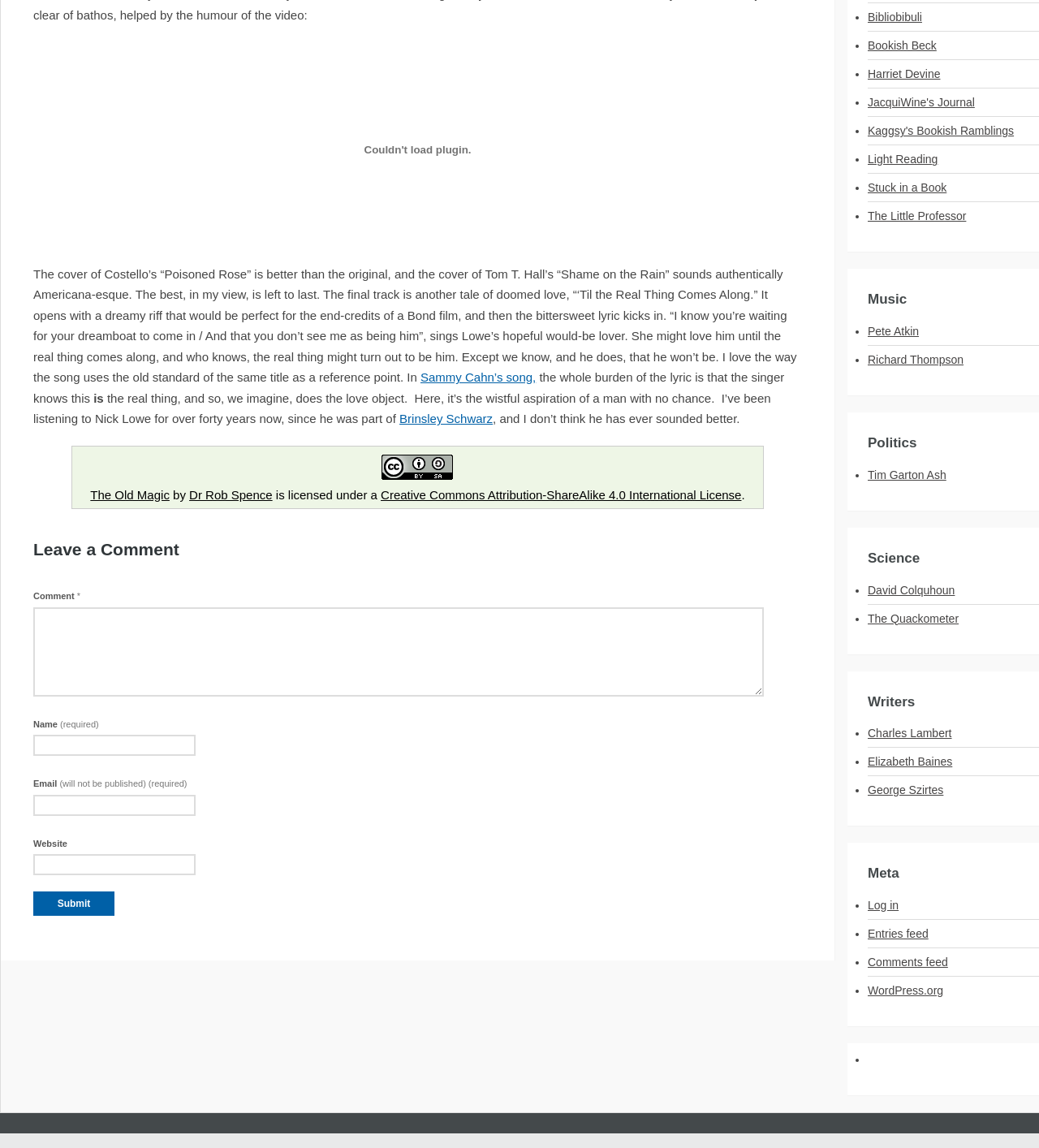Could you find the bounding box coordinates of the clickable area to complete this instruction: "Click the 'Leave a Comment' heading"?

[0.032, 0.471, 0.772, 0.488]